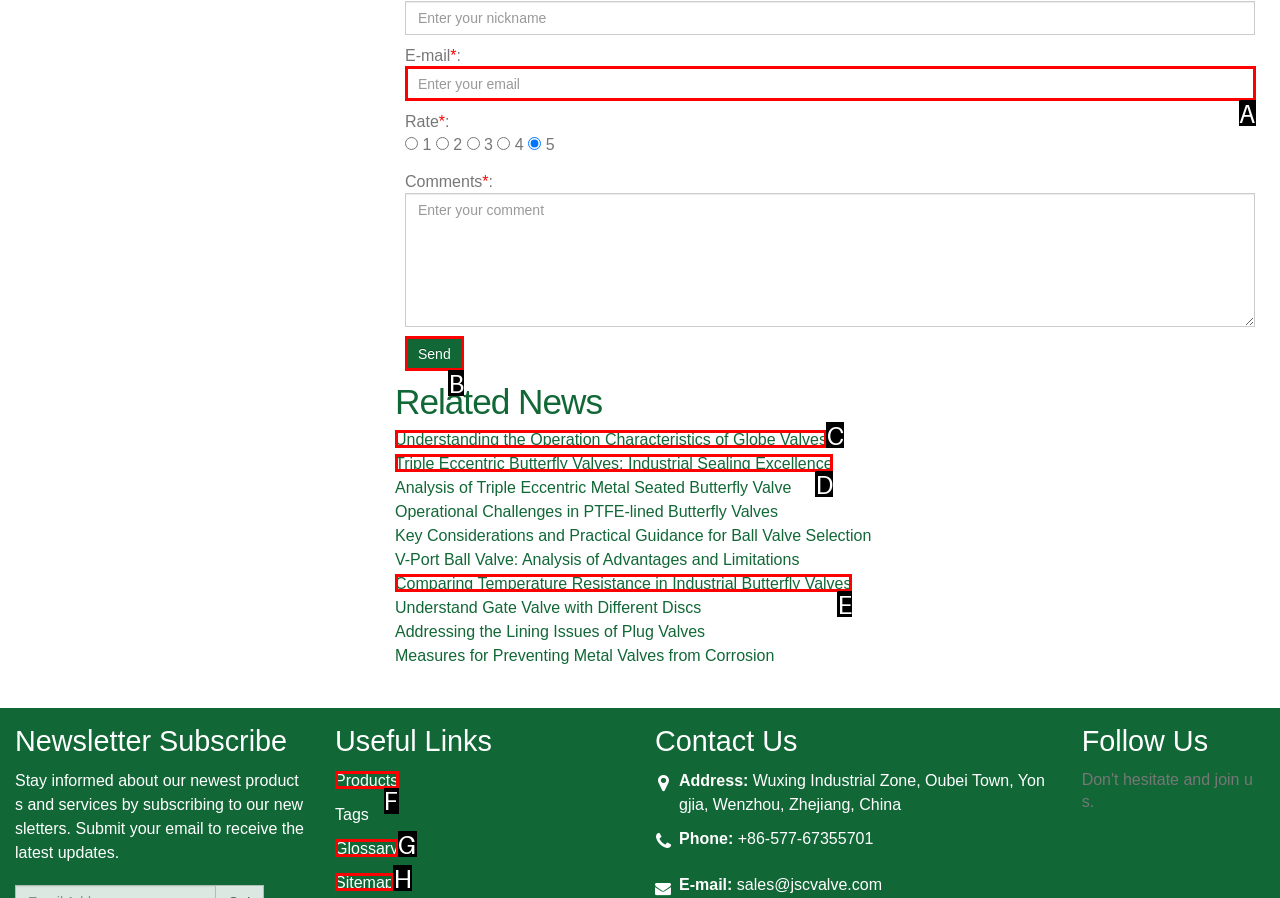Choose the letter of the option that needs to be clicked to perform the task: Visit the products page. Answer with the letter.

F